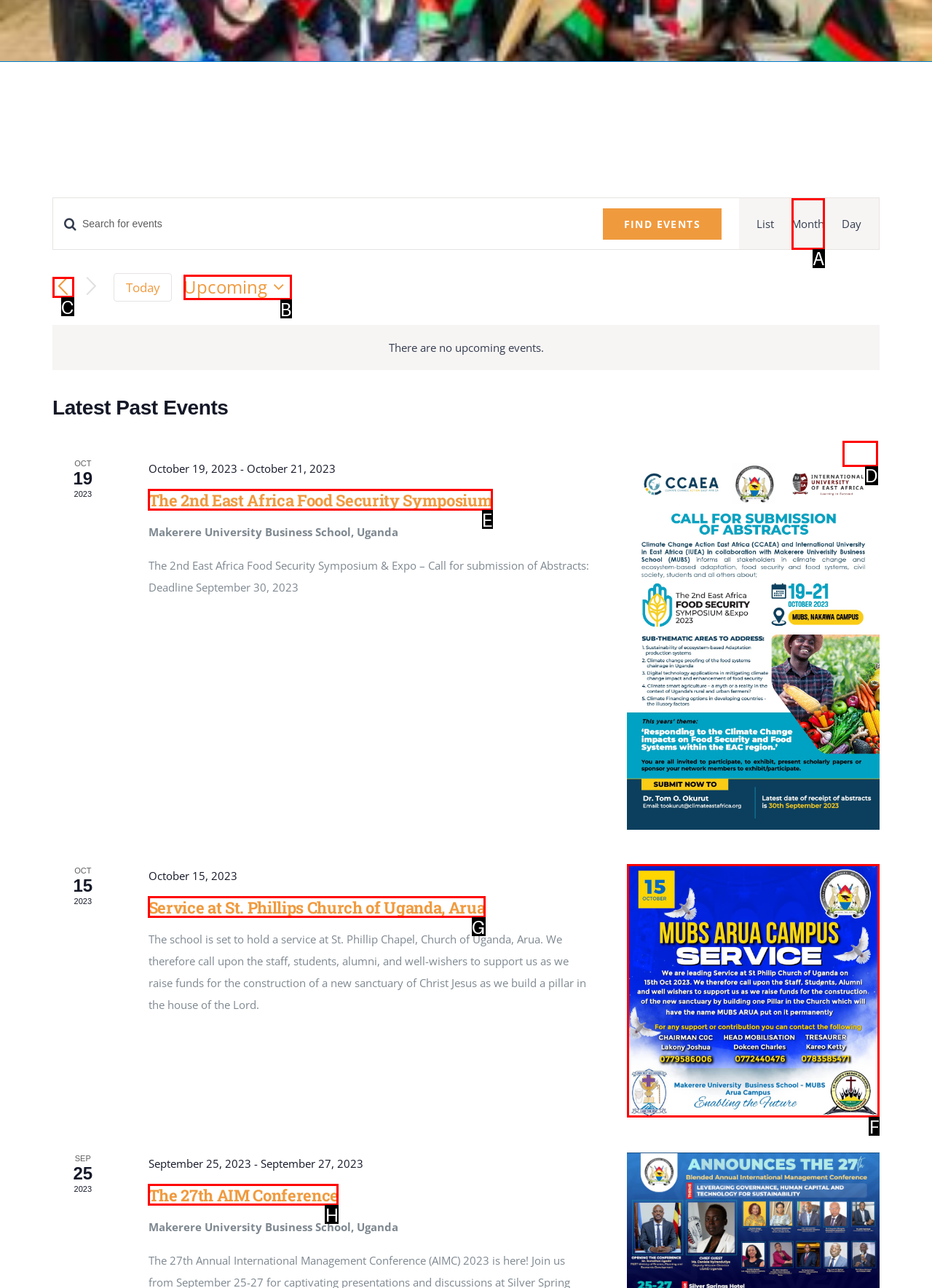Select the HTML element that fits the following description: aria-label="Previous Events" title="Previous Events"
Provide the letter of the matching option.

C